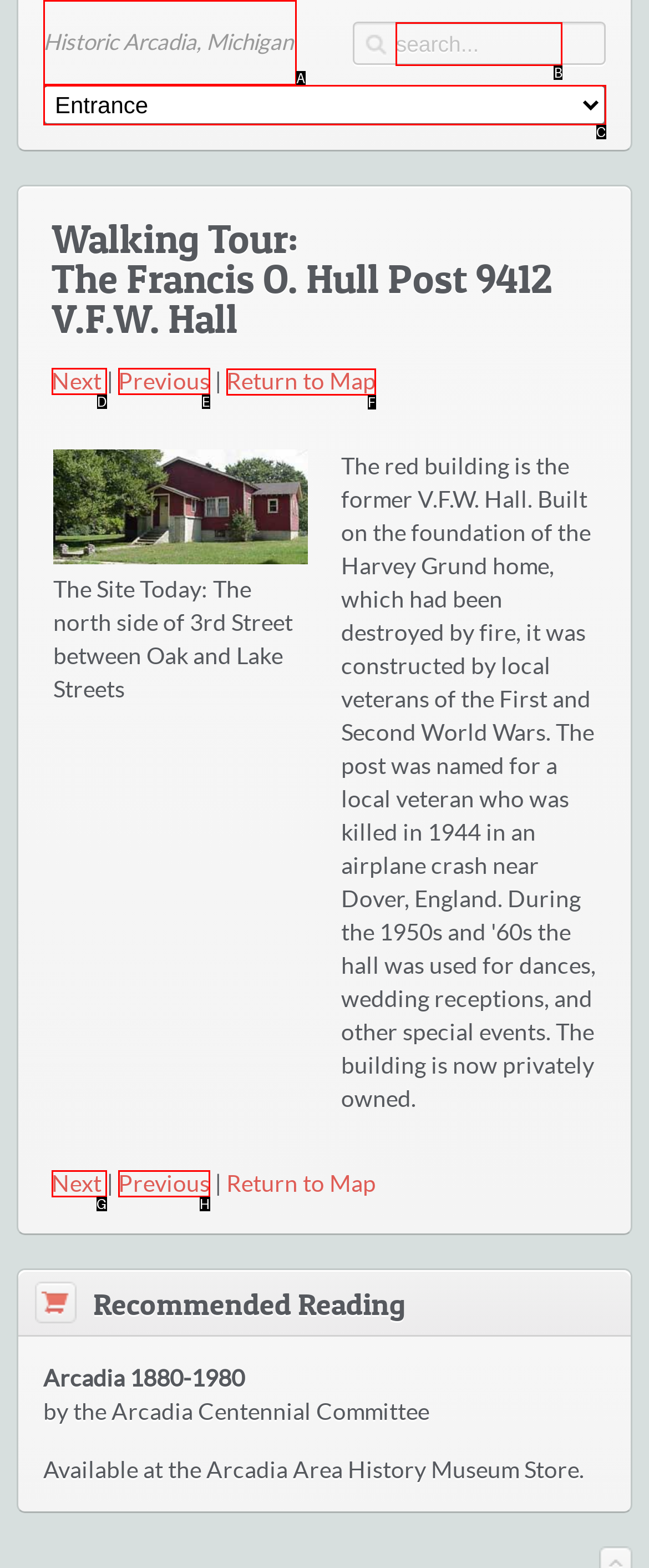Identify the HTML element to click to execute this task: Click on the link to return to the map Respond with the letter corresponding to the proper option.

F